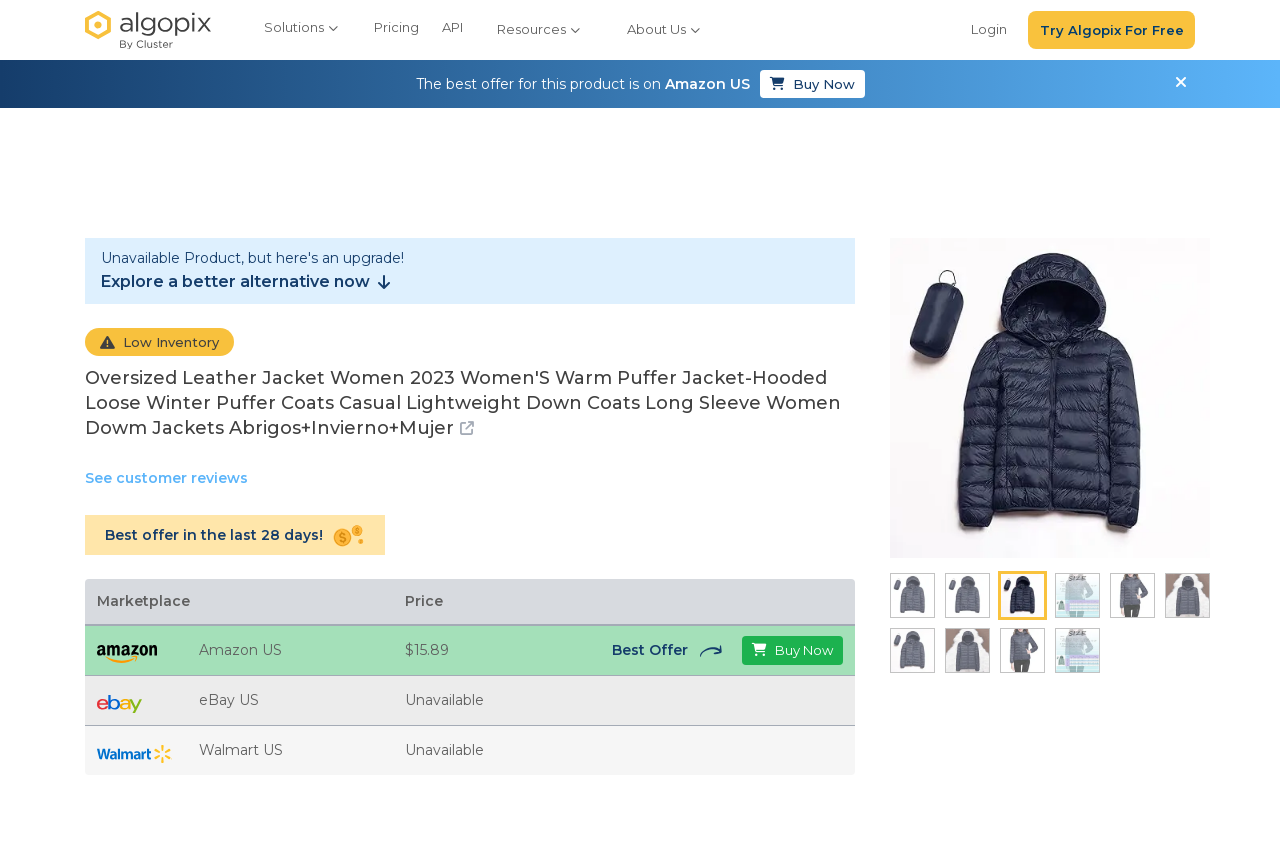Locate the bounding box coordinates of the clickable part needed for the task: "Click on the 'Buy Now' button on eBay US".

[0.58, 0.749, 0.659, 0.783]